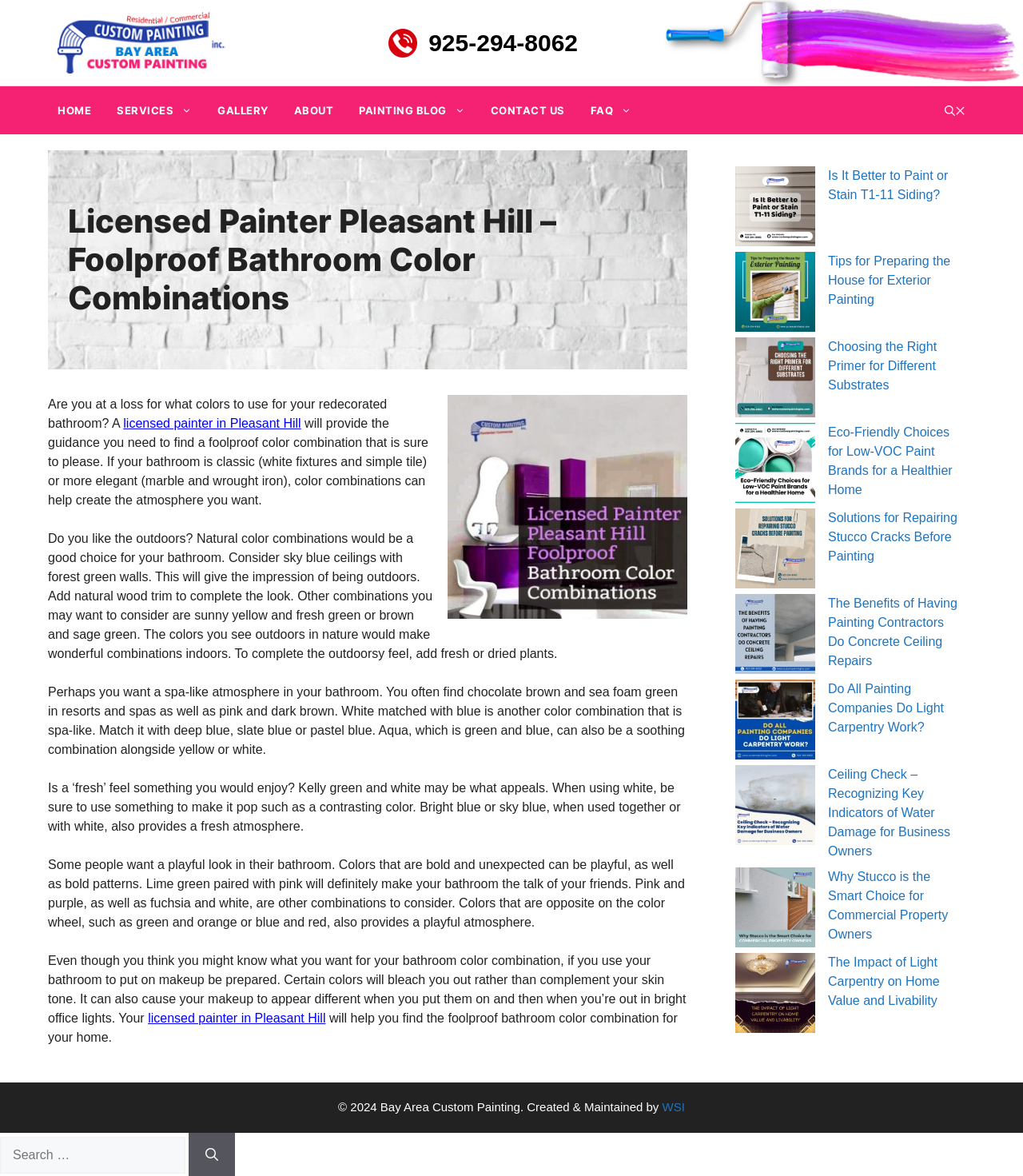What is the main topic of this webpage?
Please utilize the information in the image to give a detailed response to the question.

Based on the content of the webpage, it appears to be discussing bathroom color combinations and how a licensed painter in Pleasant Hill can help with finding the right colors. The article provides various color combinations and their effects on the atmosphere of the bathroom.